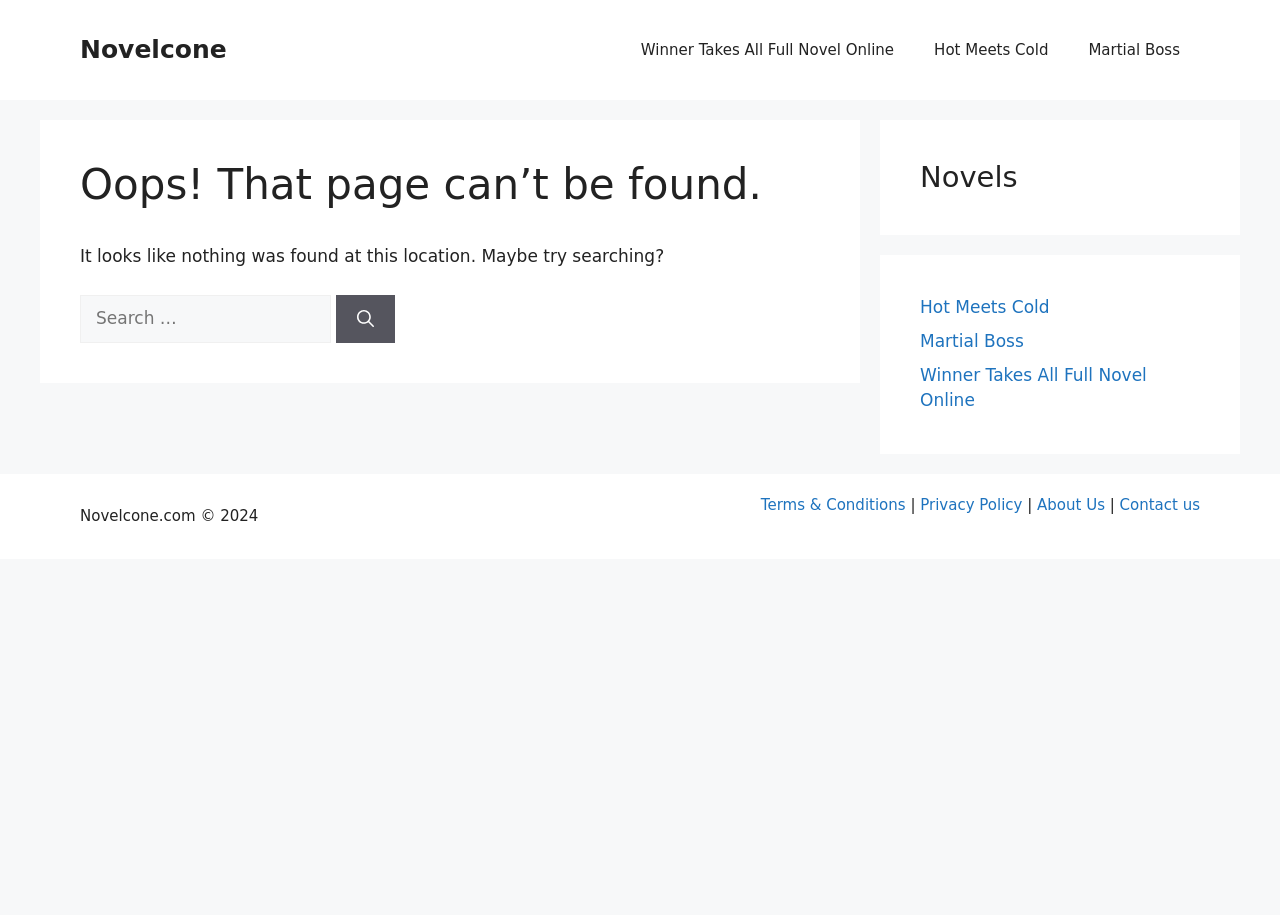Please find the bounding box coordinates of the element that must be clicked to perform the given instruction: "Read Winner Takes All Full Novel Online". The coordinates should be four float numbers from 0 to 1, i.e., [left, top, right, bottom].

[0.485, 0.022, 0.714, 0.087]